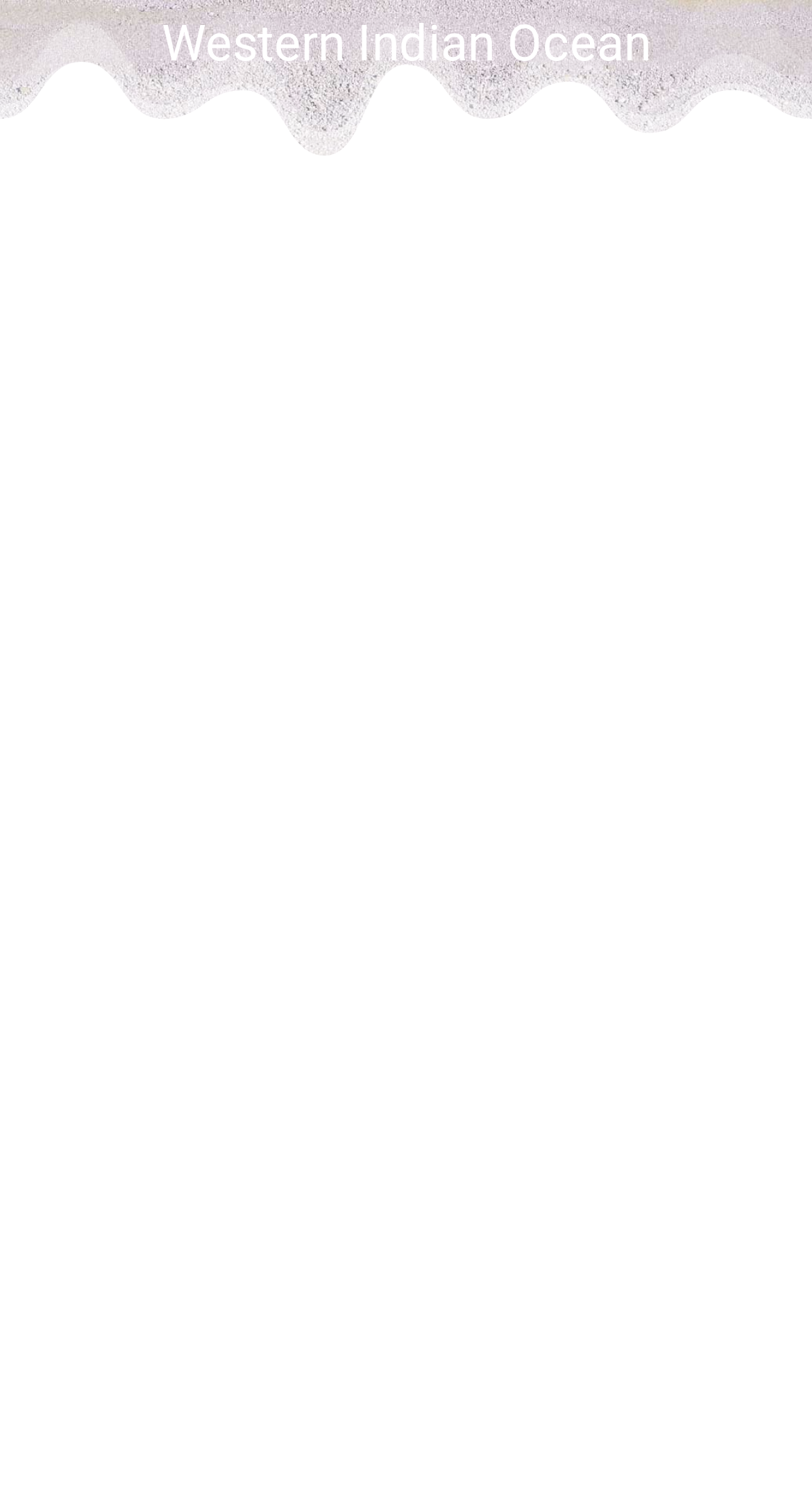Please provide a brief answer to the following inquiry using a single word or phrase:
What is the action suggested by the 'CLICK TO READ' button?

to read